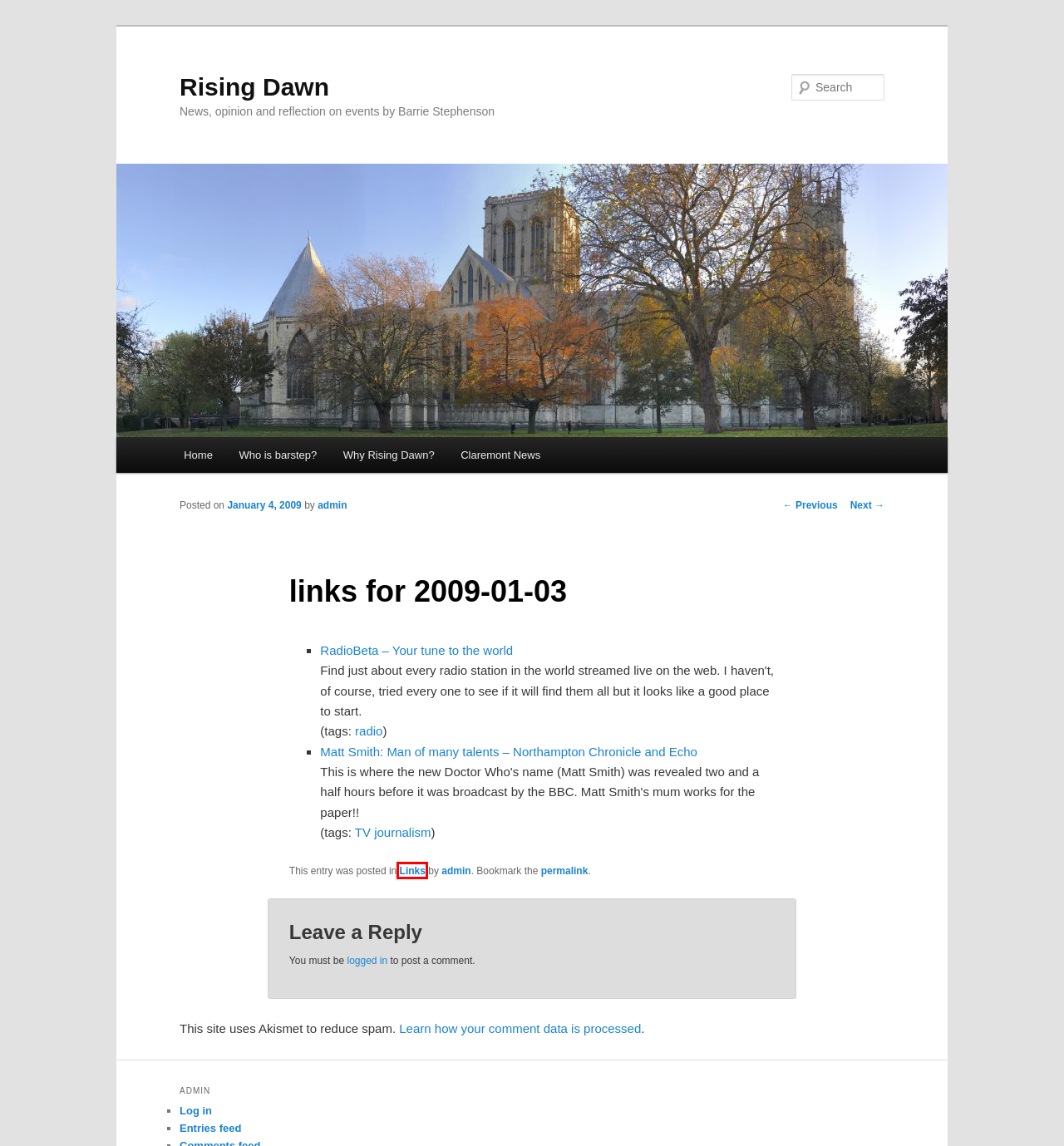Examine the screenshot of the webpage, which has a red bounding box around a UI element. Select the webpage description that best fits the new webpage after the element inside the red bounding box is clicked. Here are the choices:
A. Links | Rising Dawn
B. Claremont News | Rising Dawn
C. Who is barstep? | Rising Dawn
D. links for 2009-01-05 | Rising Dawn
E. Why Rising Dawn? | Rising Dawn
F. Rising Dawn | News, opinion and reflection on events by Barrie Stephenson
G. links for 2009-01-02 | Rising Dawn
H. Log In ‹ Rising Dawn — WordPress

A